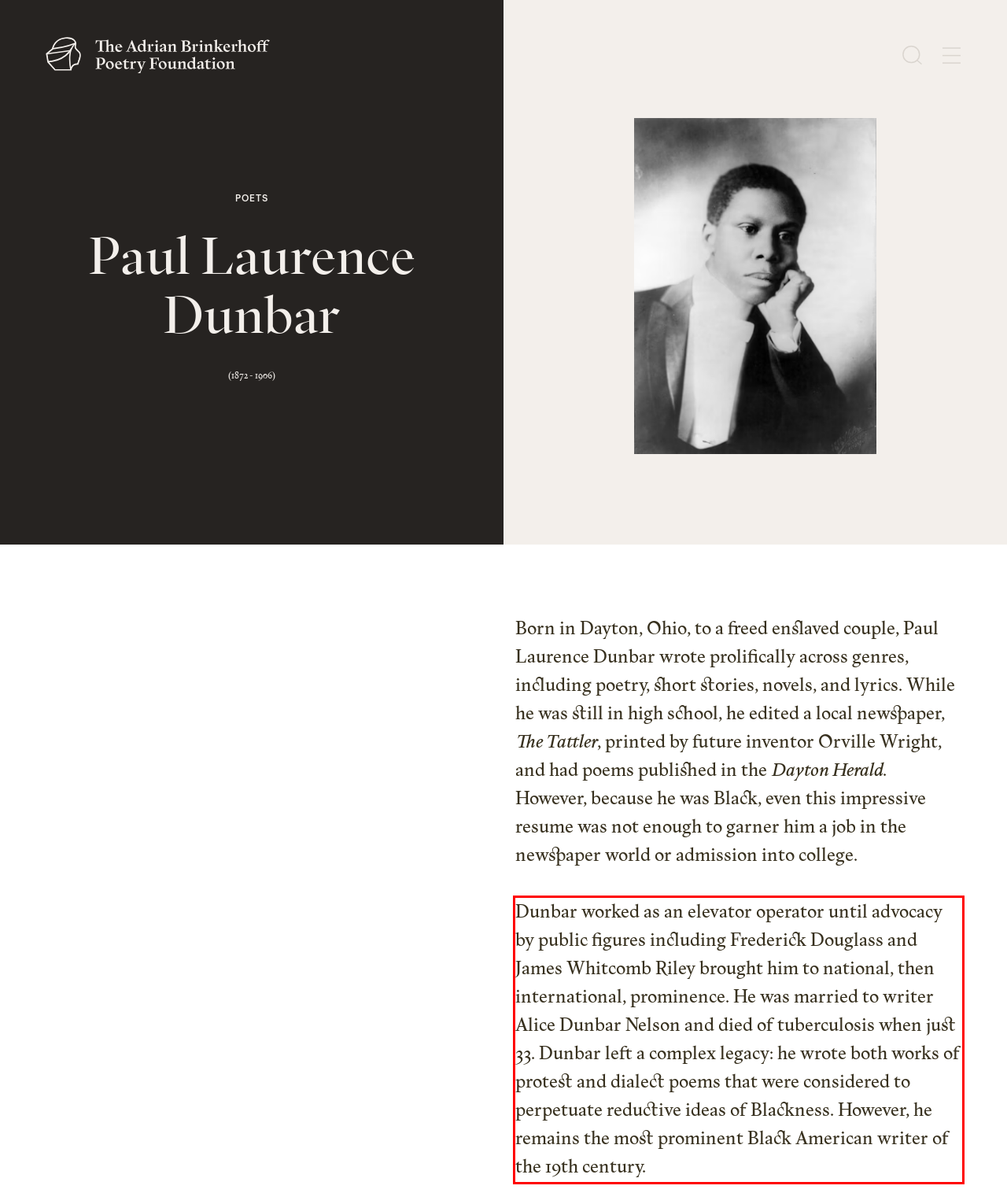You have a screenshot of a webpage where a UI element is enclosed in a red rectangle. Perform OCR to capture the text inside this red rectangle.

Dunbar worked as an elevator operator until advocacy by public figures including Frederick Douglass and James Whitcomb Riley brought him to national, then international, prominence. He was married to writer Alice Dunbar Nelson and died of tuberculosis when just 33. Dunbar left a complex legacy: he wrote both works of protest and dialect poems that were considered to perpetuate reductive ideas of Blackness. However, he remains the most prominent Black American writer of the 19th century.